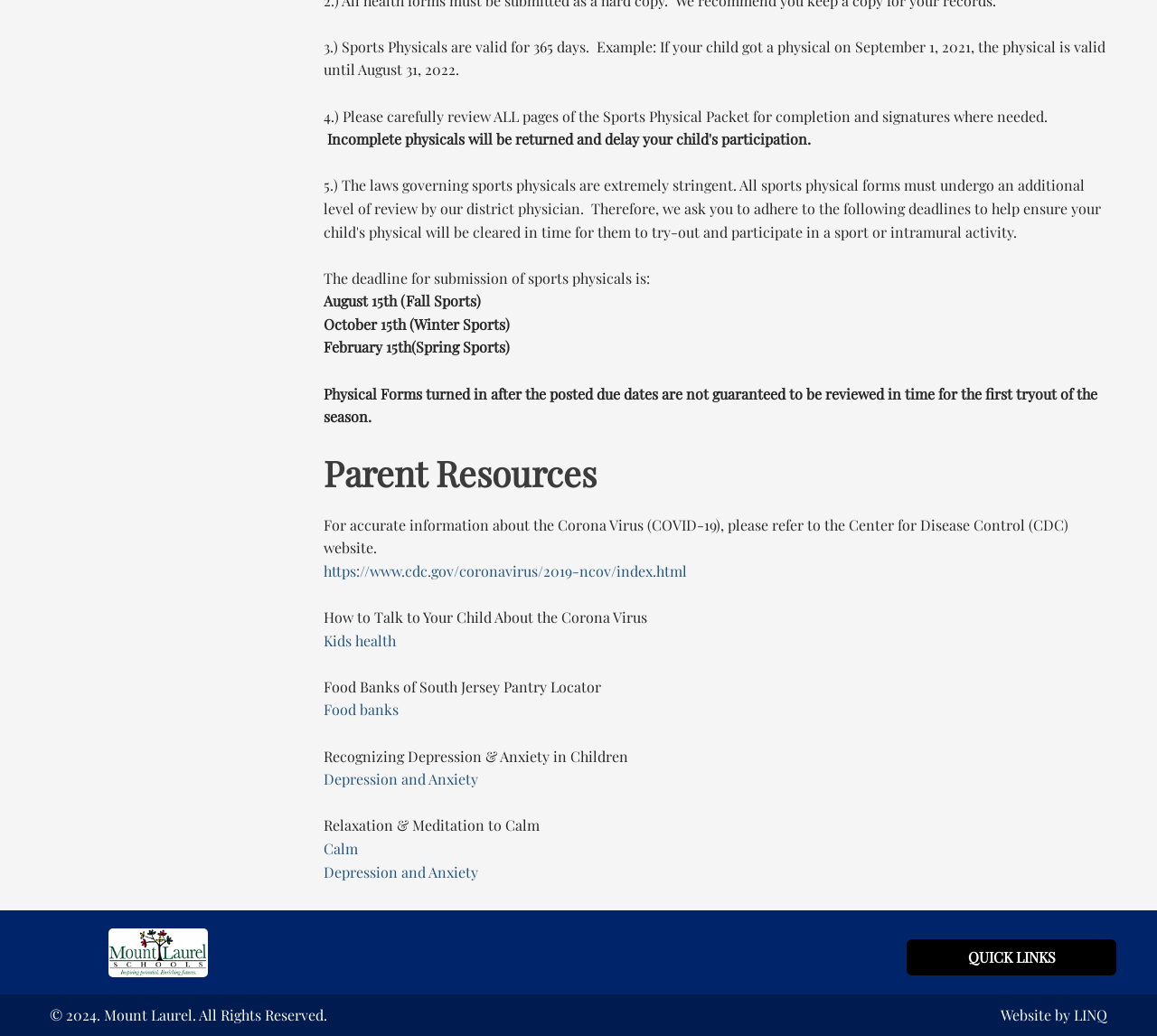Please provide a one-word or phrase answer to the question: 
What is the name of the organization that developed the website?

LINQ